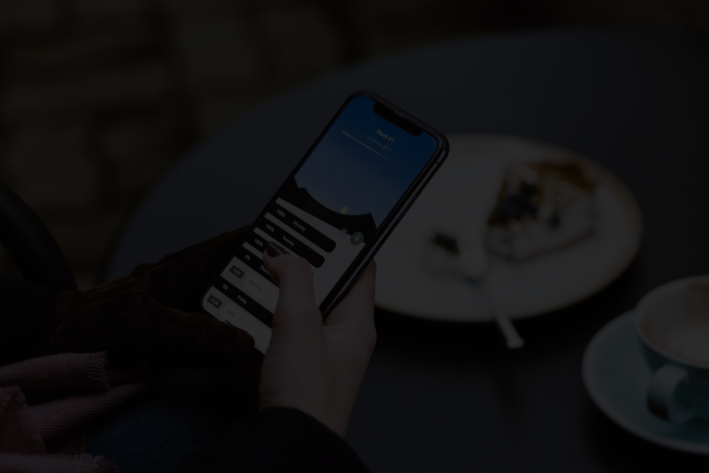What is the atmosphere depicted in the scene?
Give a detailed response to the question by analyzing the screenshot.

The presence of a small plate with dessert and a cup of coffee in the background, along with the blurred setting, creates a cozy atmosphere, indicating that the person is in a relaxed state while using the mobile app.